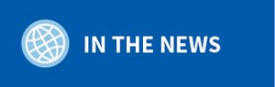Respond to the question below with a concise word or phrase:
What type of content does the banner emphasize?

Recent news